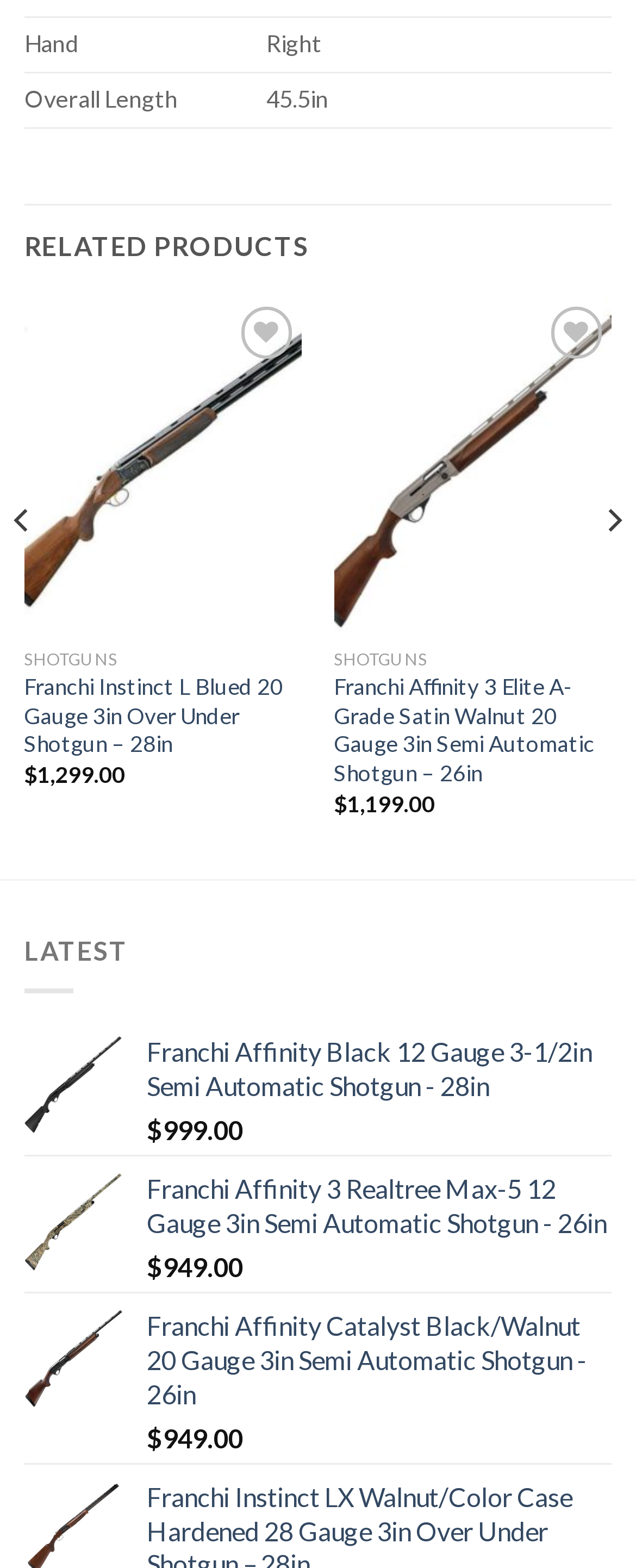Please identify the bounding box coordinates of the area that needs to be clicked to fulfill the following instruction: "Explore KLEI Harmony RCA Socket."

None